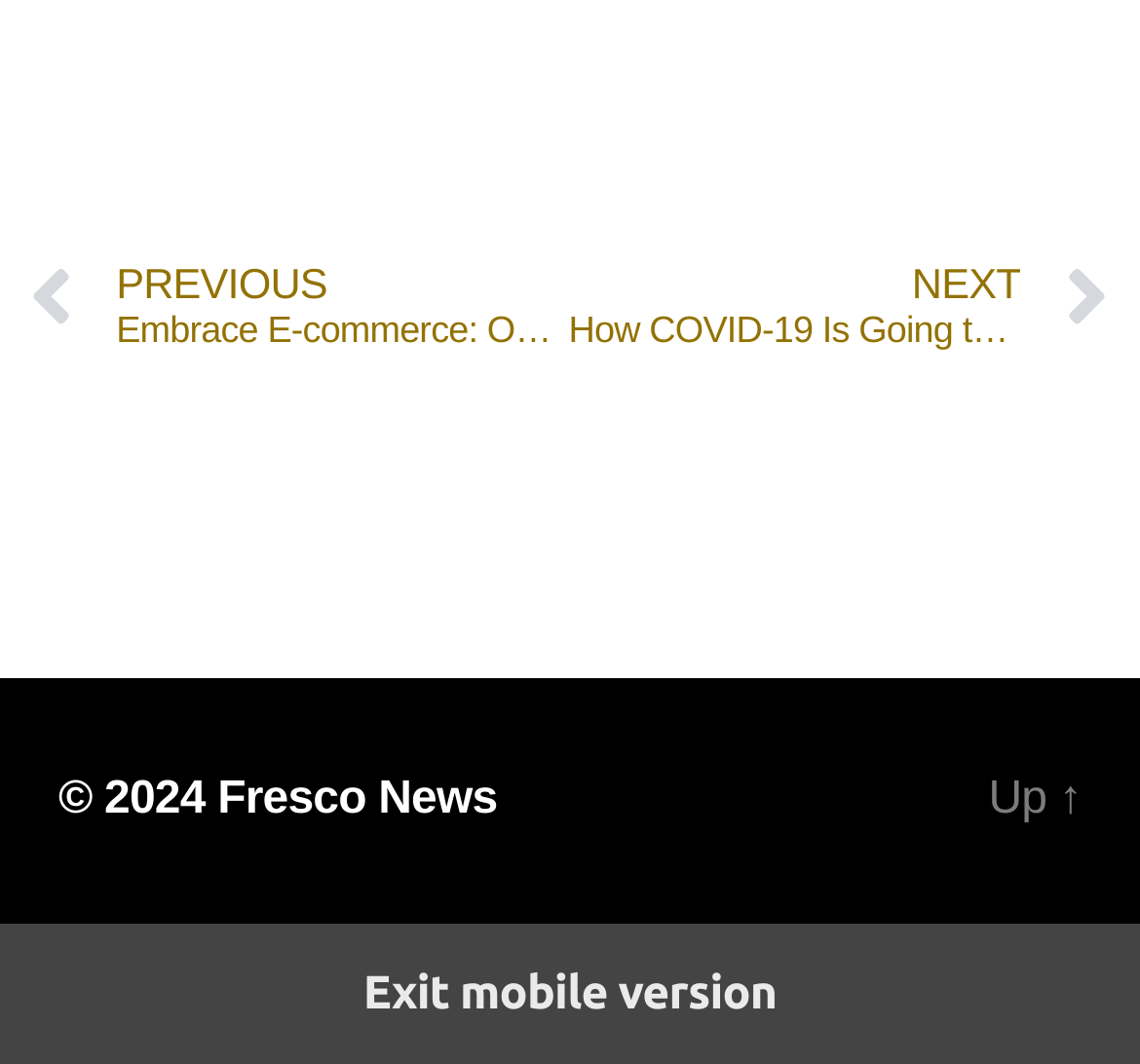What is the name of the news website?
Answer with a single word or phrase, using the screenshot for reference.

Fresco News